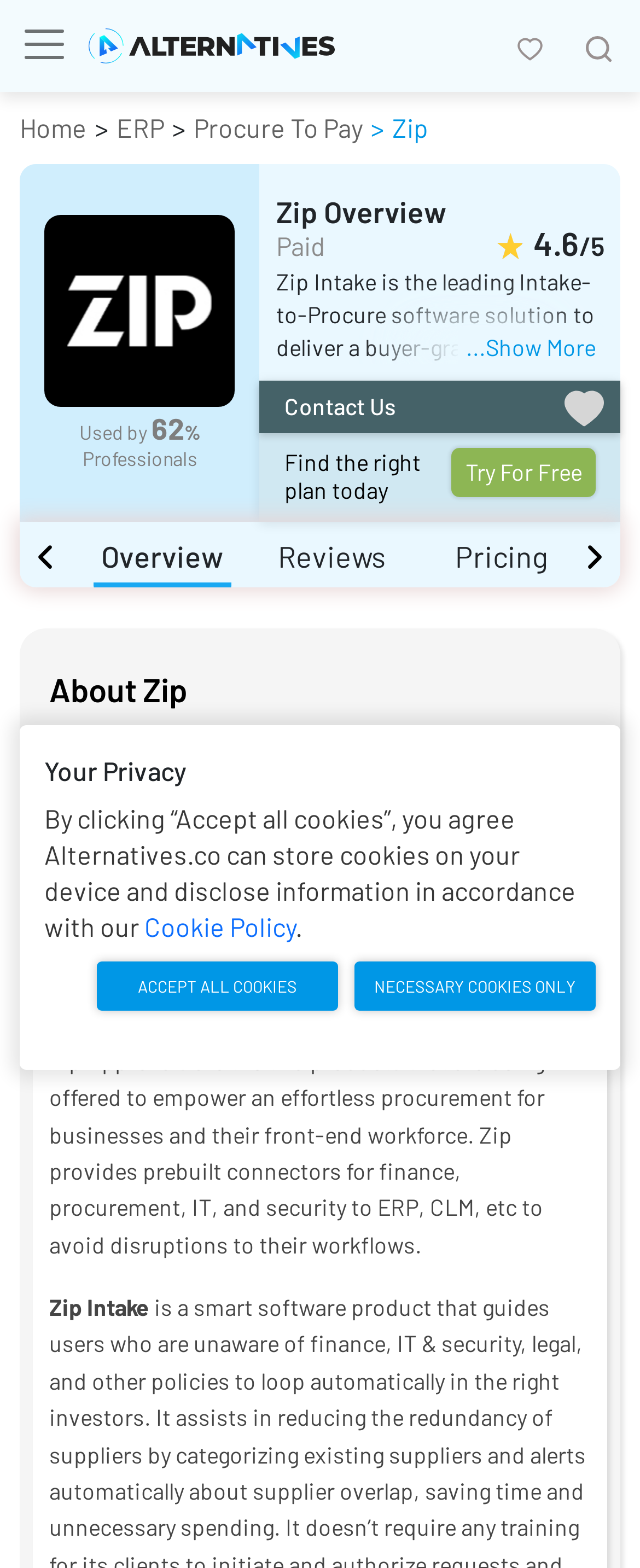Determine the bounding box coordinates for the UI element matching this description: "Procure To Pay".

[0.303, 0.071, 0.567, 0.091]